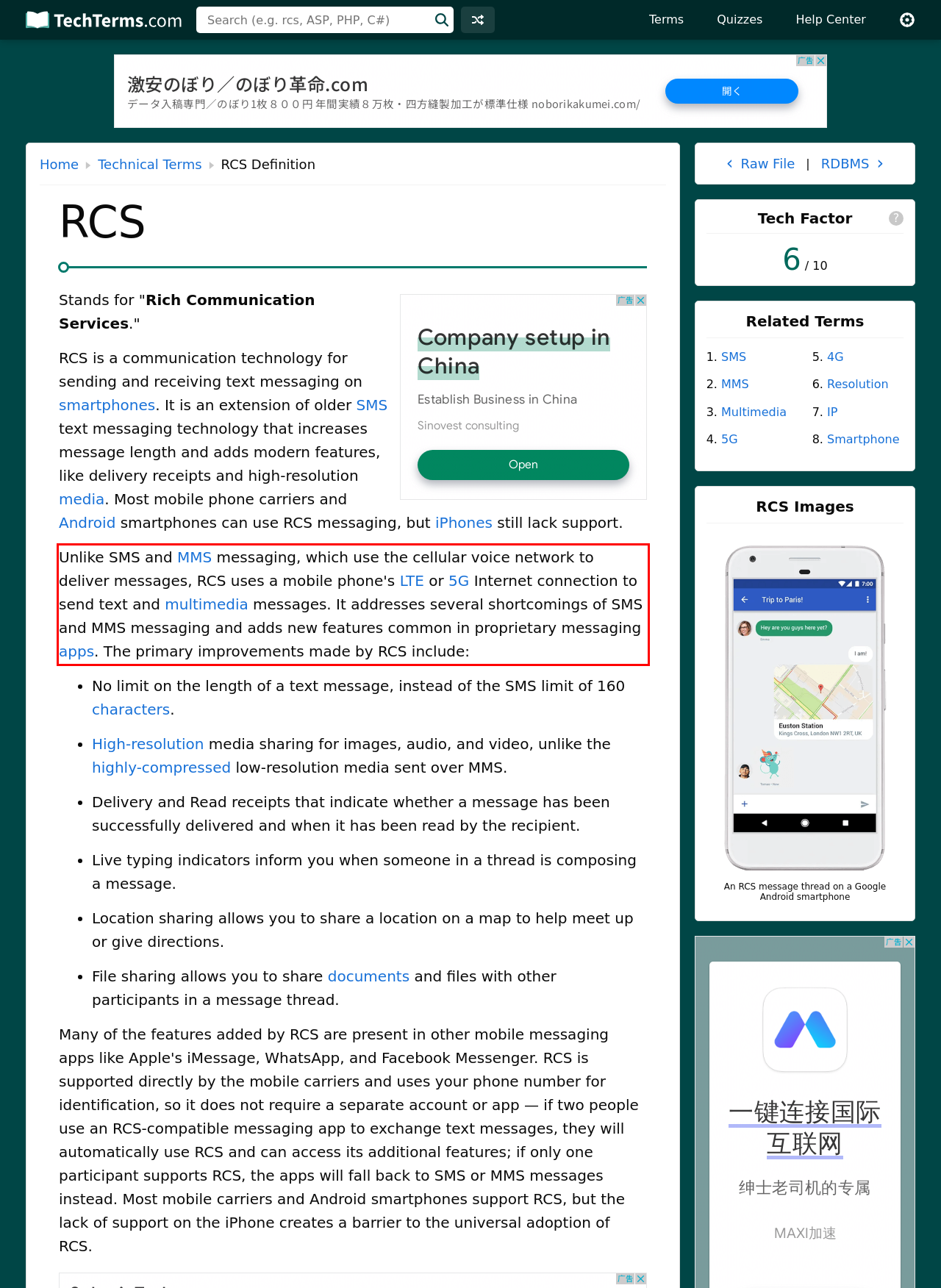Given a webpage screenshot with a red bounding box, perform OCR to read and deliver the text enclosed by the red bounding box.

Unlike SMS and MMS messaging, which use the cellular voice network to deliver messages, RCS uses a mobile phone's LTE or 5G Internet connection to send text and multimedia messages. It addresses several shortcomings of SMS and MMS messaging and adds new features common in proprietary messaging apps. The primary improvements made by RCS include: